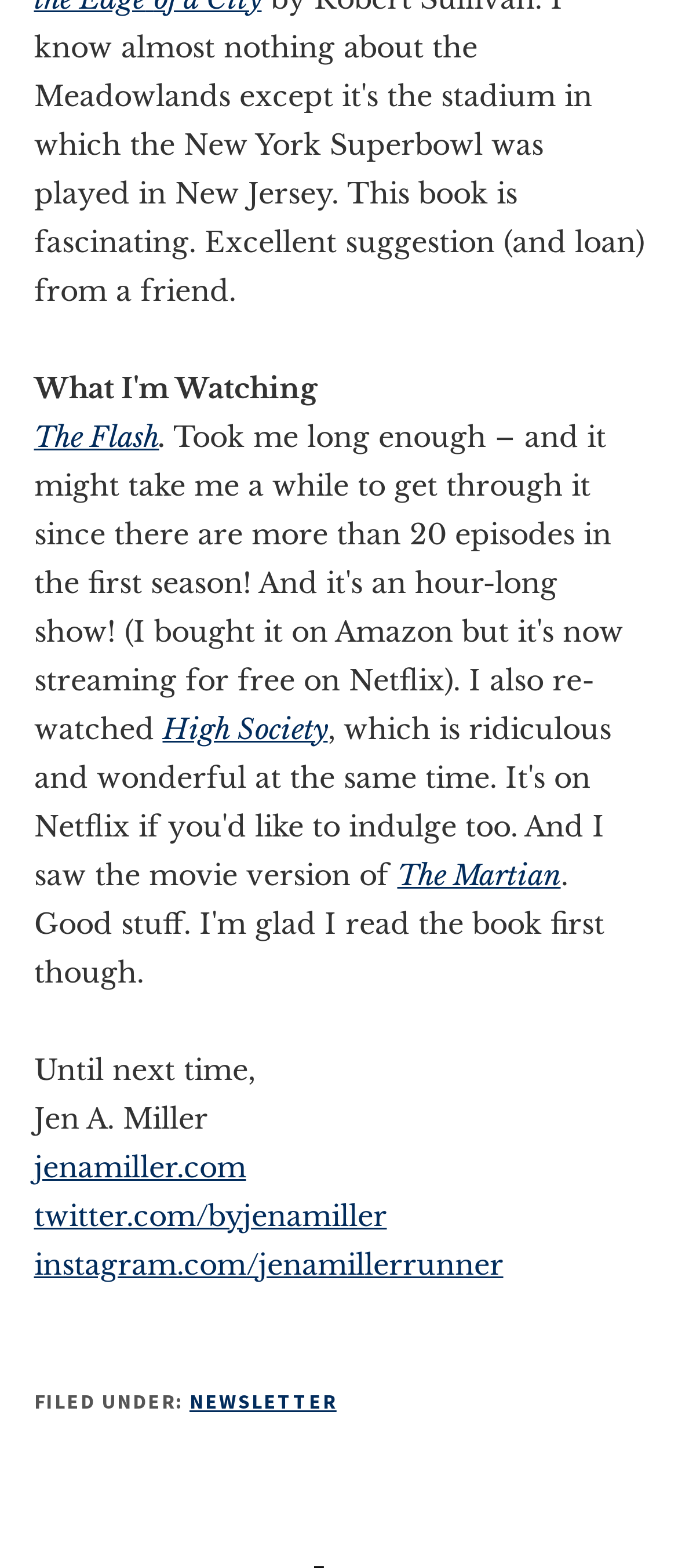How many elements are in the footer section?
Answer the question in a detailed and comprehensive manner.

I counted the number of elements in the footer section, which includes 'FILED UNDER:' and 'NEWSLETTER'.